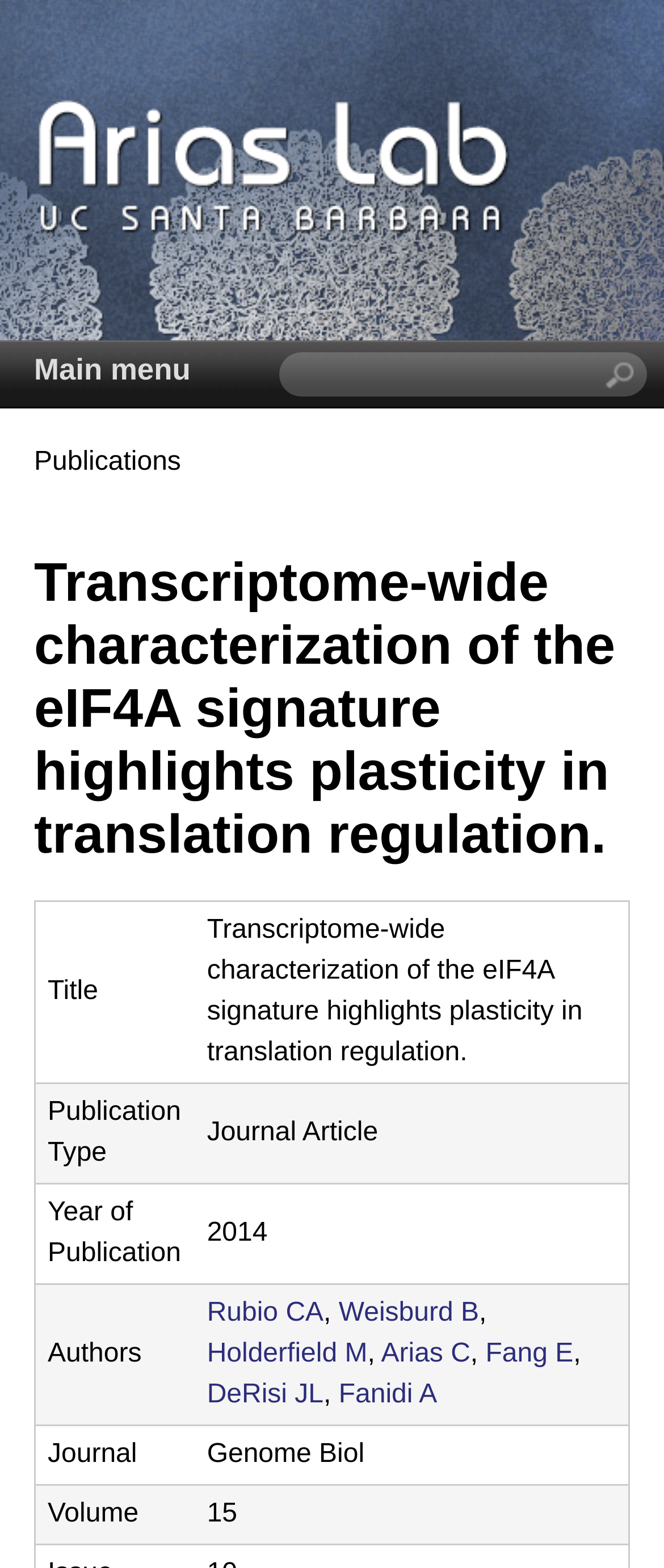What is the name of the lab?
Based on the image, answer the question in a detailed manner.

The name of the lab can be found in the top-left corner of the webpage, where it says 'Carolina Arias Lab | Molecular, Cellular, and Developmental Biology | UC Santa Barbara'.